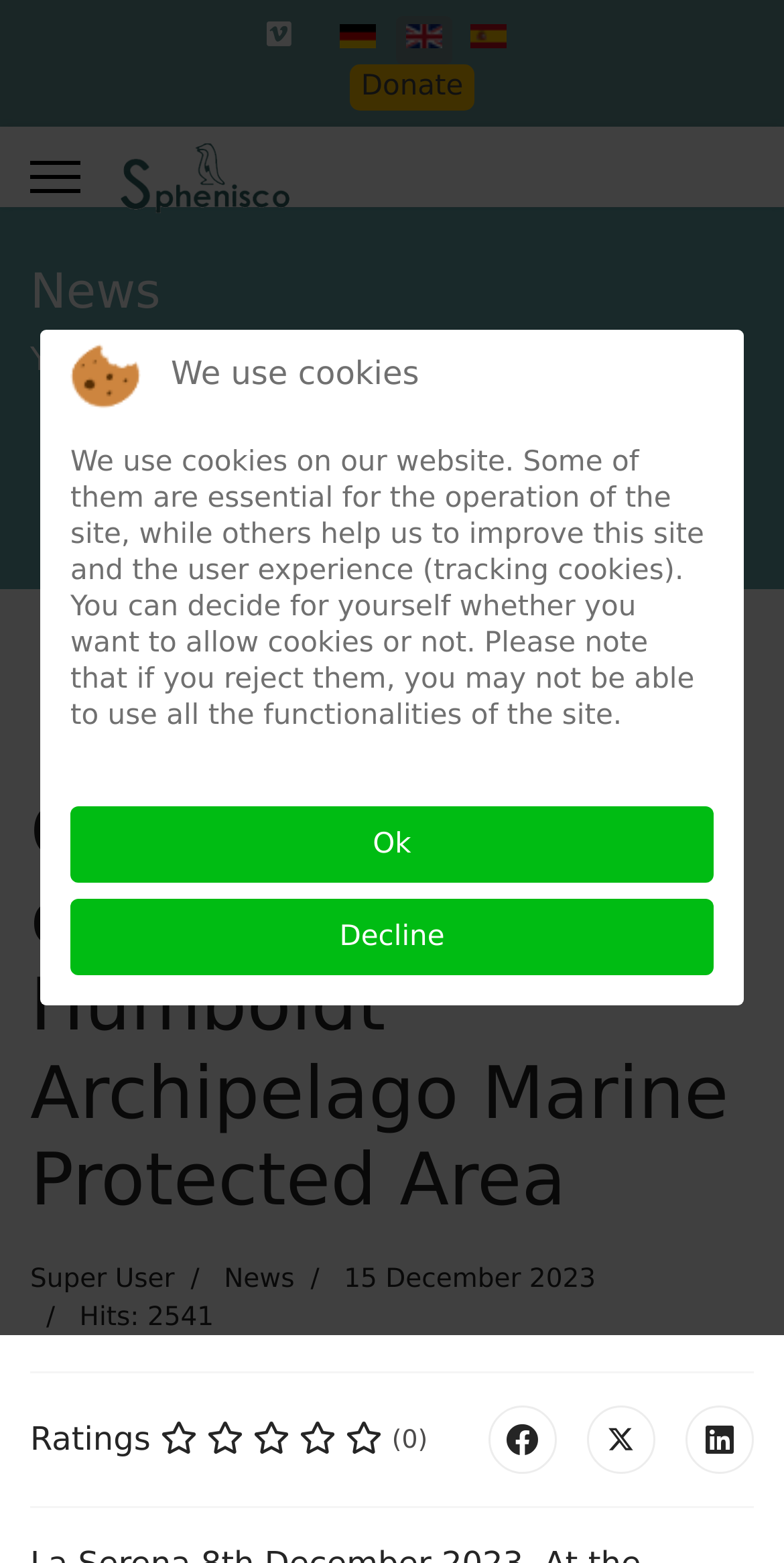Refer to the image and provide an in-depth answer to the question:
What is the title of the current article?

The title of the current article can be found in the main content area of the webpage, which is 'Conference on the design of the Humboldt Archipelago Marine Protected Area'.